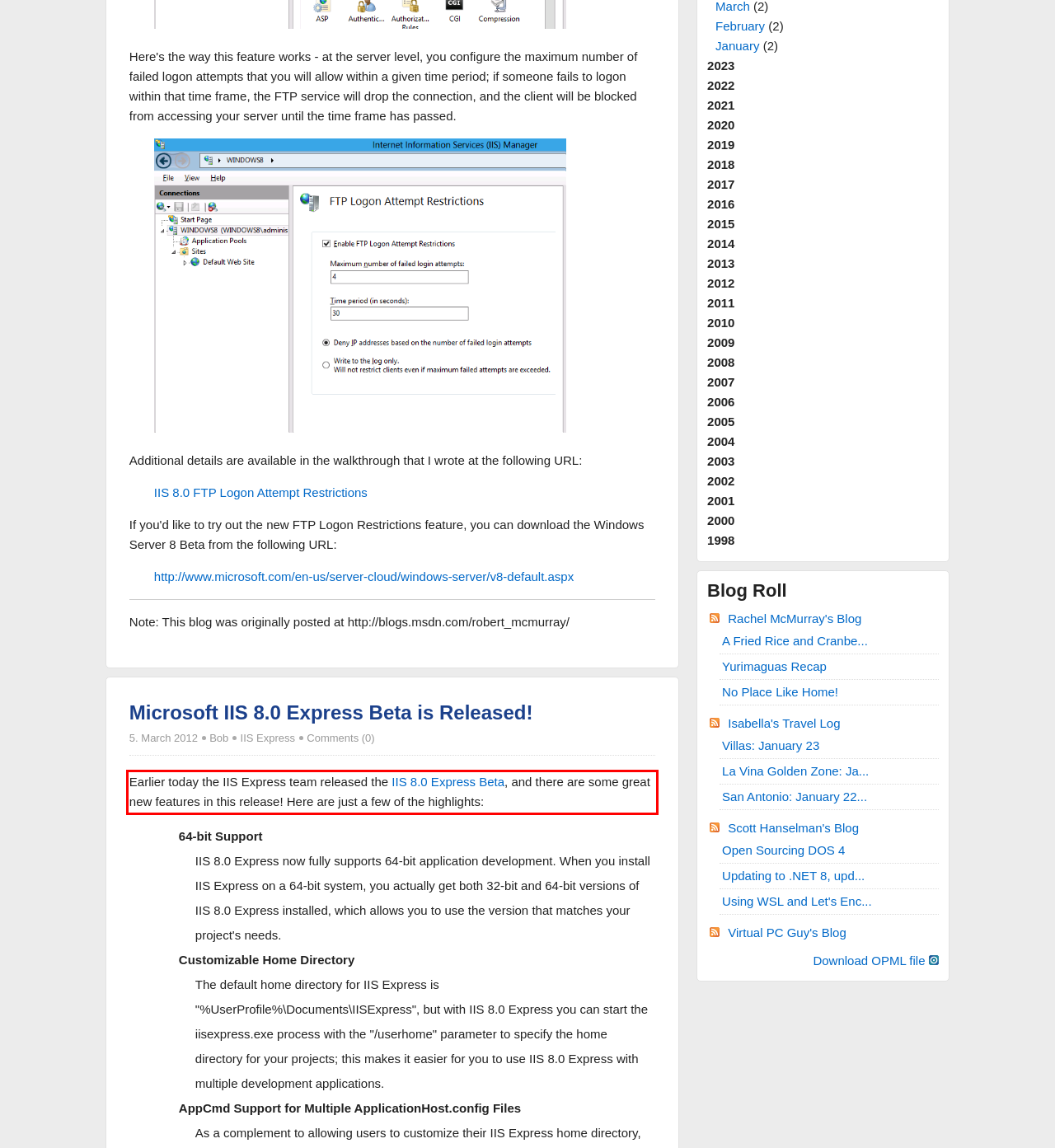You have a screenshot of a webpage with a red bounding box. Identify and extract the text content located inside the red bounding box.

Earlier today the IIS Express team released the IIS 8.0 Express Beta, and there are some great new features in this release! Here are just a few of the highlights: